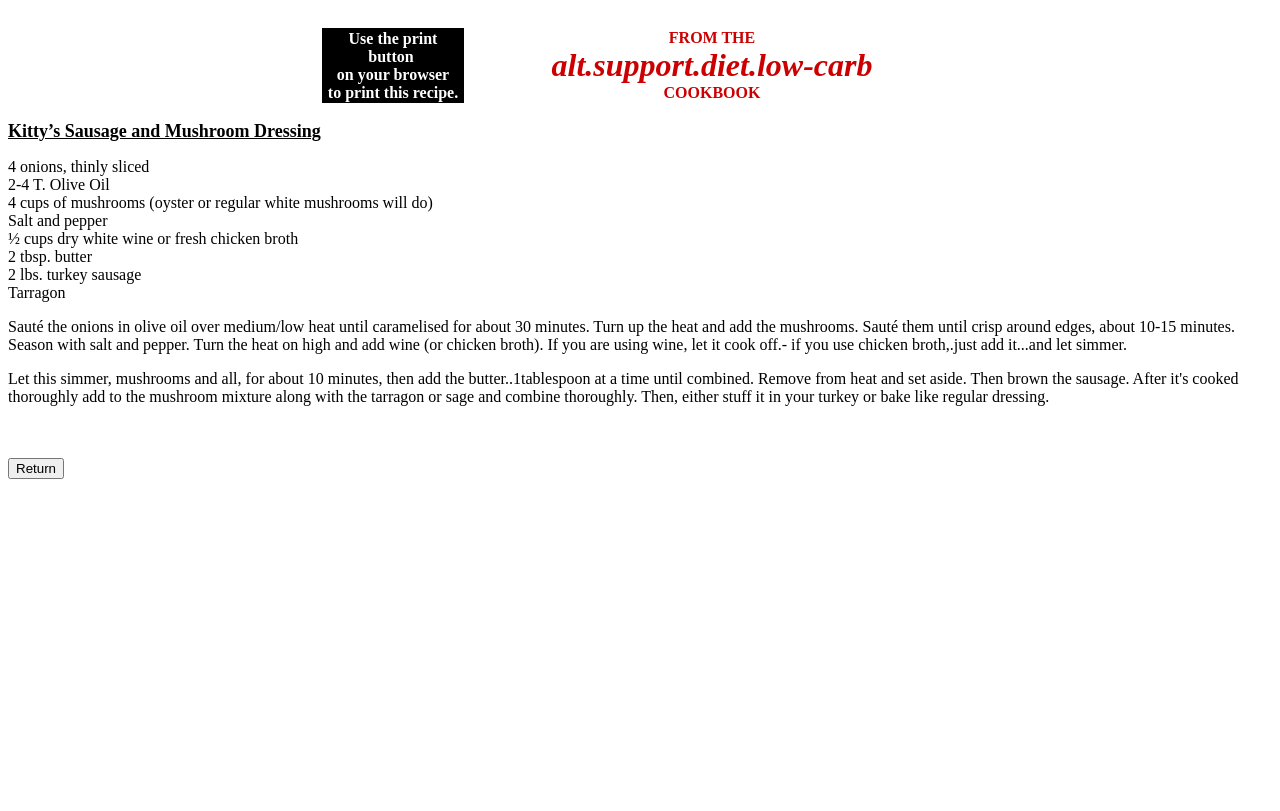Describe every aspect of the webpage comprehensively.

This webpage appears to be a recipe page, specifically for "Kitty's Sausage and Mushroom Dressing". At the top, there is a small, non-descriptive text element. Below it, there is a table with two columns, taking up about half of the page's width. The table contains two cells, one with a message instructing the user to use their browser's print button to print the recipe, and another with a note indicating that the recipe is from the "alt.support.diet.low-carb COOKBOOK".

Below the table, there is a series of static text elements, each describing an ingredient or instruction for the recipe. These elements are arranged vertically, with the ingredient names and quantities listed first, followed by a longer block of text providing cooking instructions. The ingredients listed include onions, olive oil, mushrooms, salt, pepper, white wine or chicken broth, butter, turkey sausage, and tarragon.

At the bottom of the page, there are two more small, non-descriptive text elements, followed by a "Return" button. The button is positioned near the bottom left of the page.